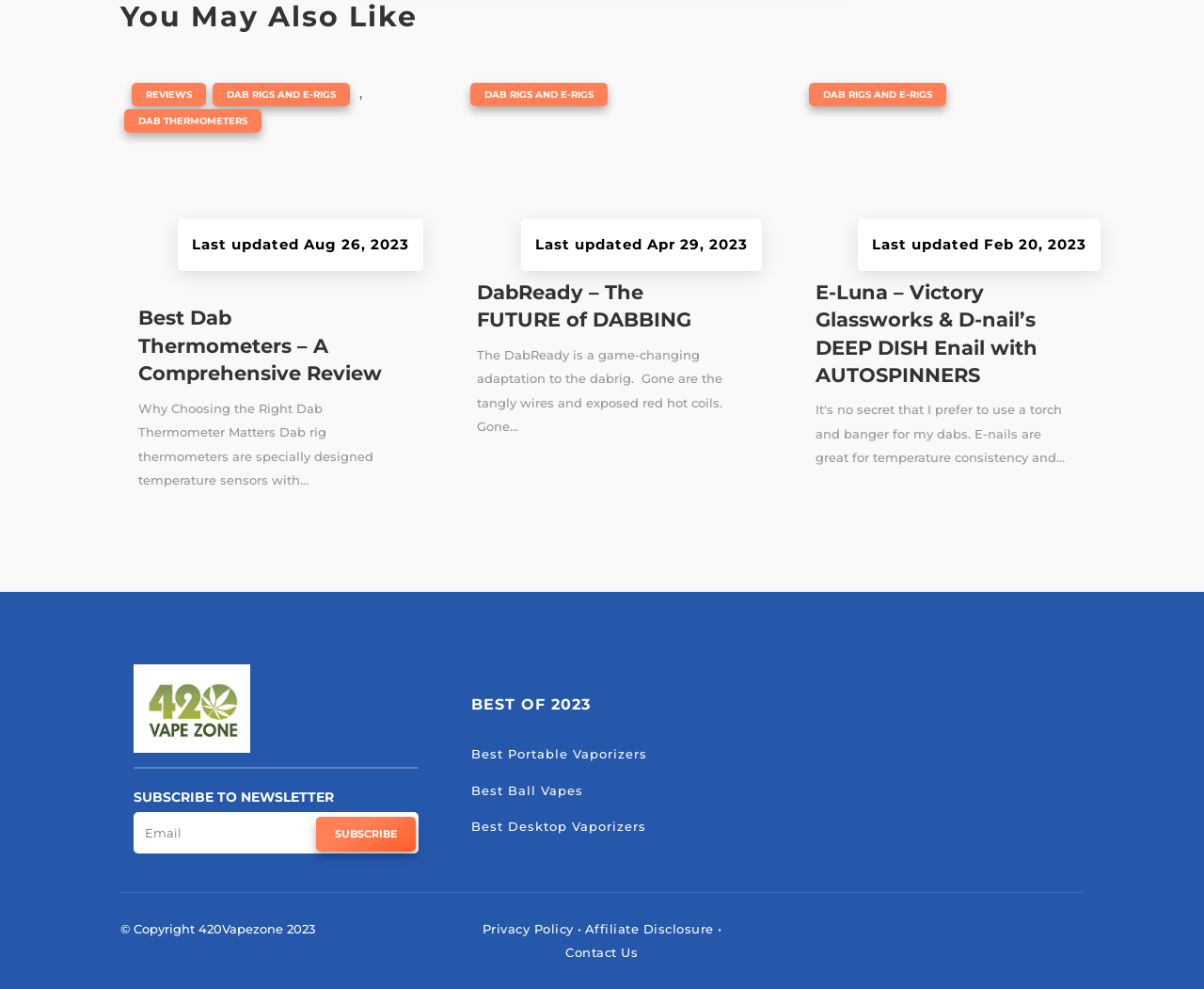How many articles are on this webpage?
Use the information from the screenshot to give a comprehensive response to the question.

There are three articles on this webpage, each with its own heading, image, and text. The articles are separated by a clear structure and layout.